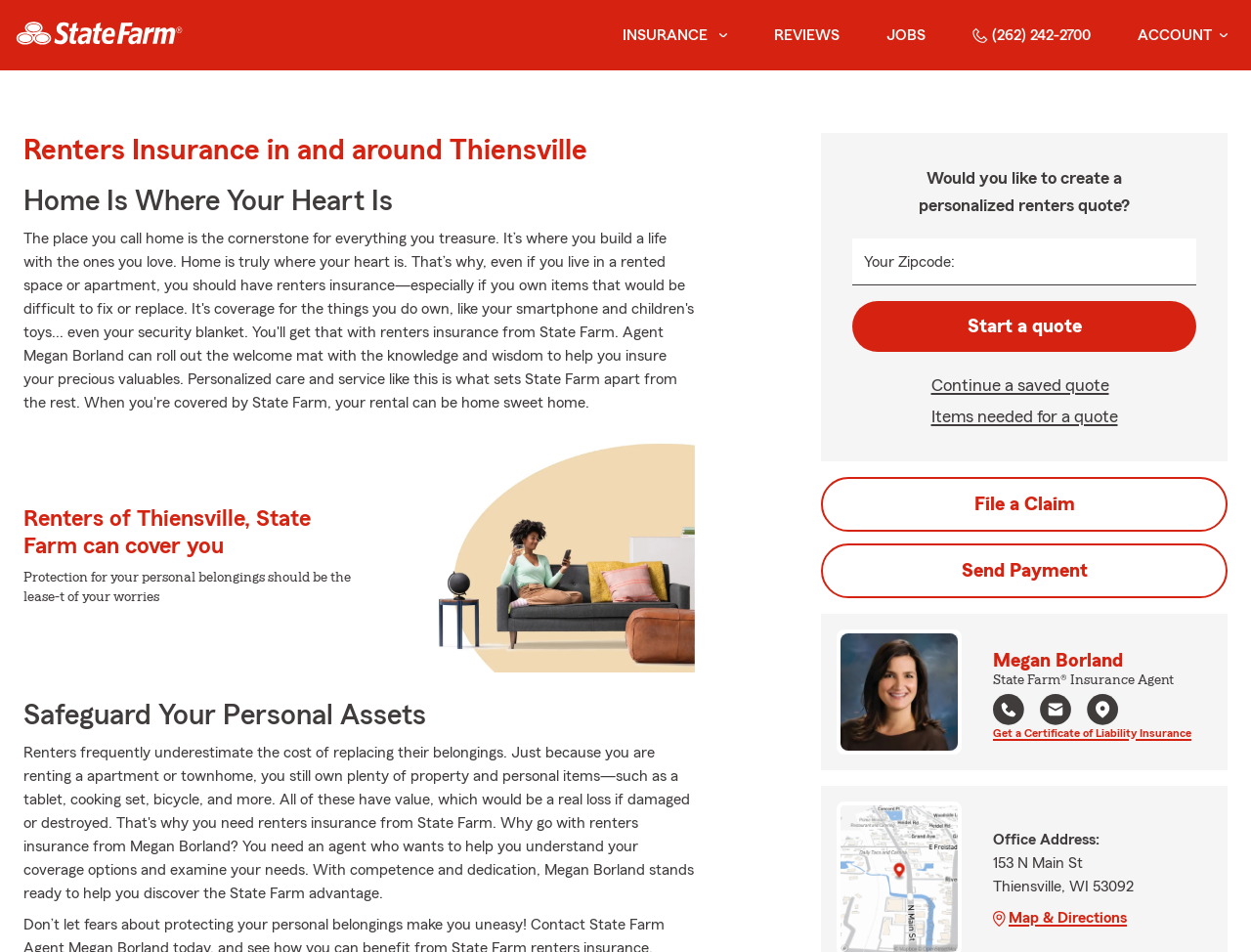Please find and report the bounding box coordinates of the element to click in order to perform the following action: "Search for something". The coordinates should be expressed as four float numbers between 0 and 1, in the format [left, top, right, bottom].

None